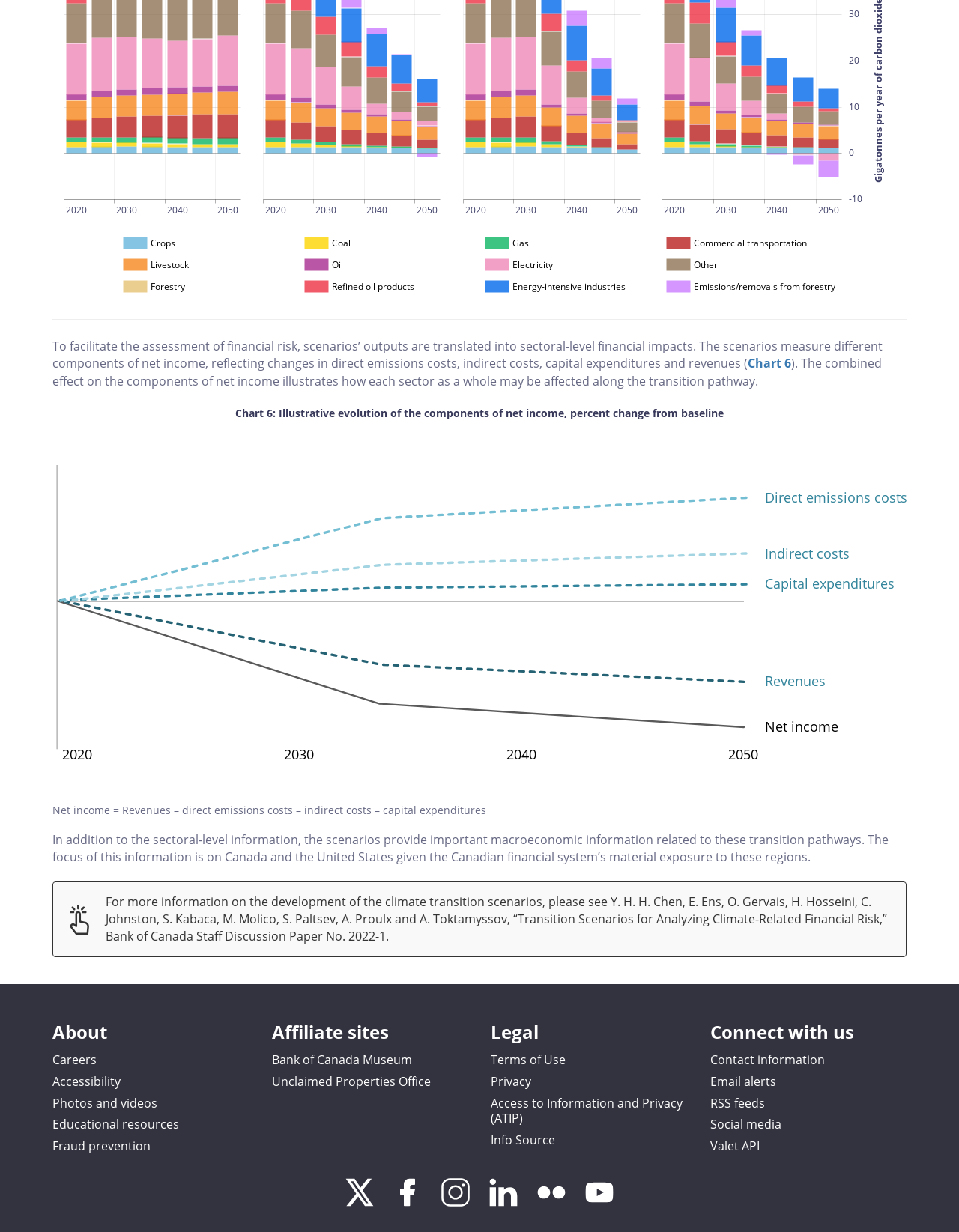Determine the bounding box for the UI element that matches this description: "Chart 6".

[0.78, 0.288, 0.825, 0.302]